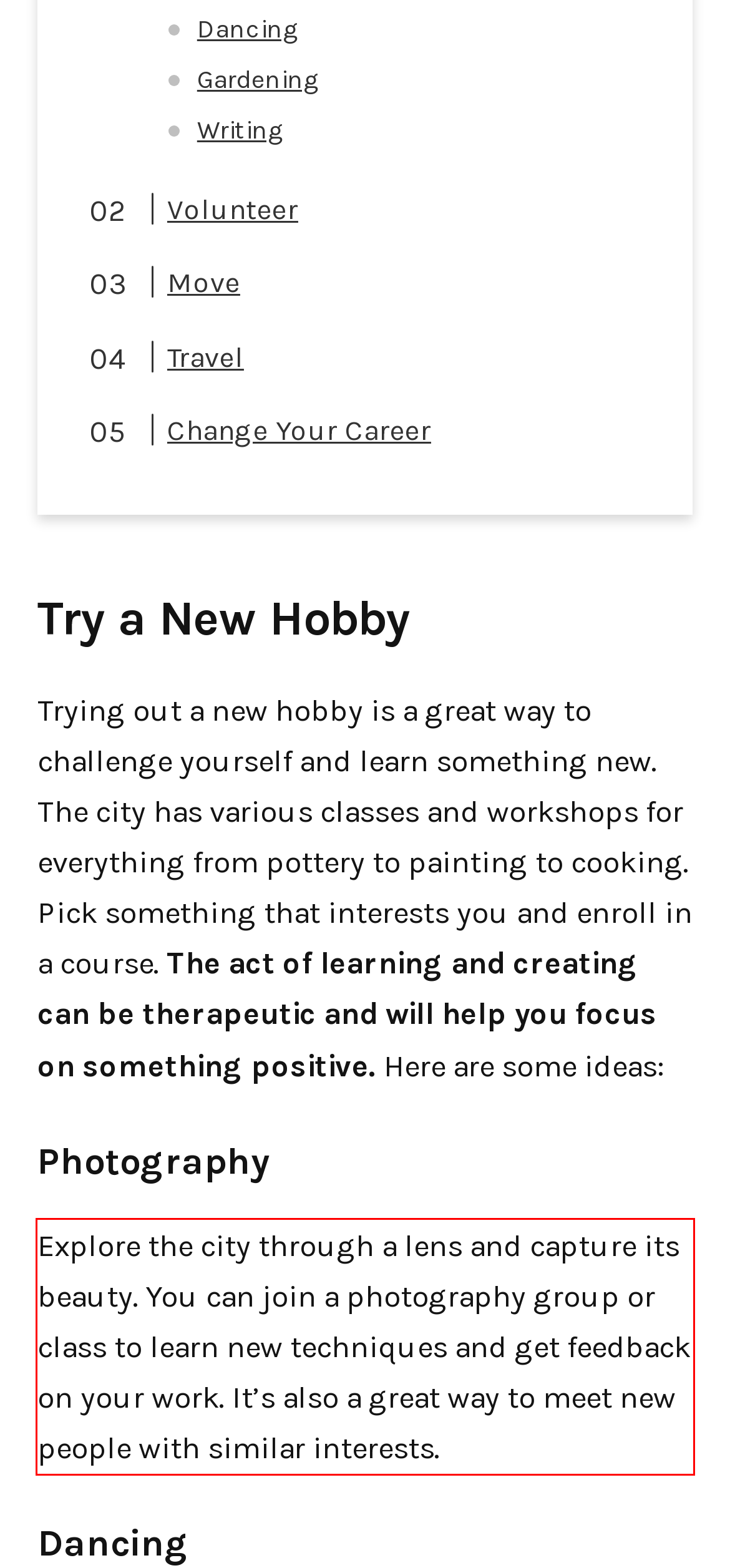Please recognize and transcribe the text located inside the red bounding box in the webpage image.

Explore the city through a lens and capture its beauty. You can join a photography group or class to learn new techniques and get feedback on your work. It’s also a great way to meet new people with similar interests.